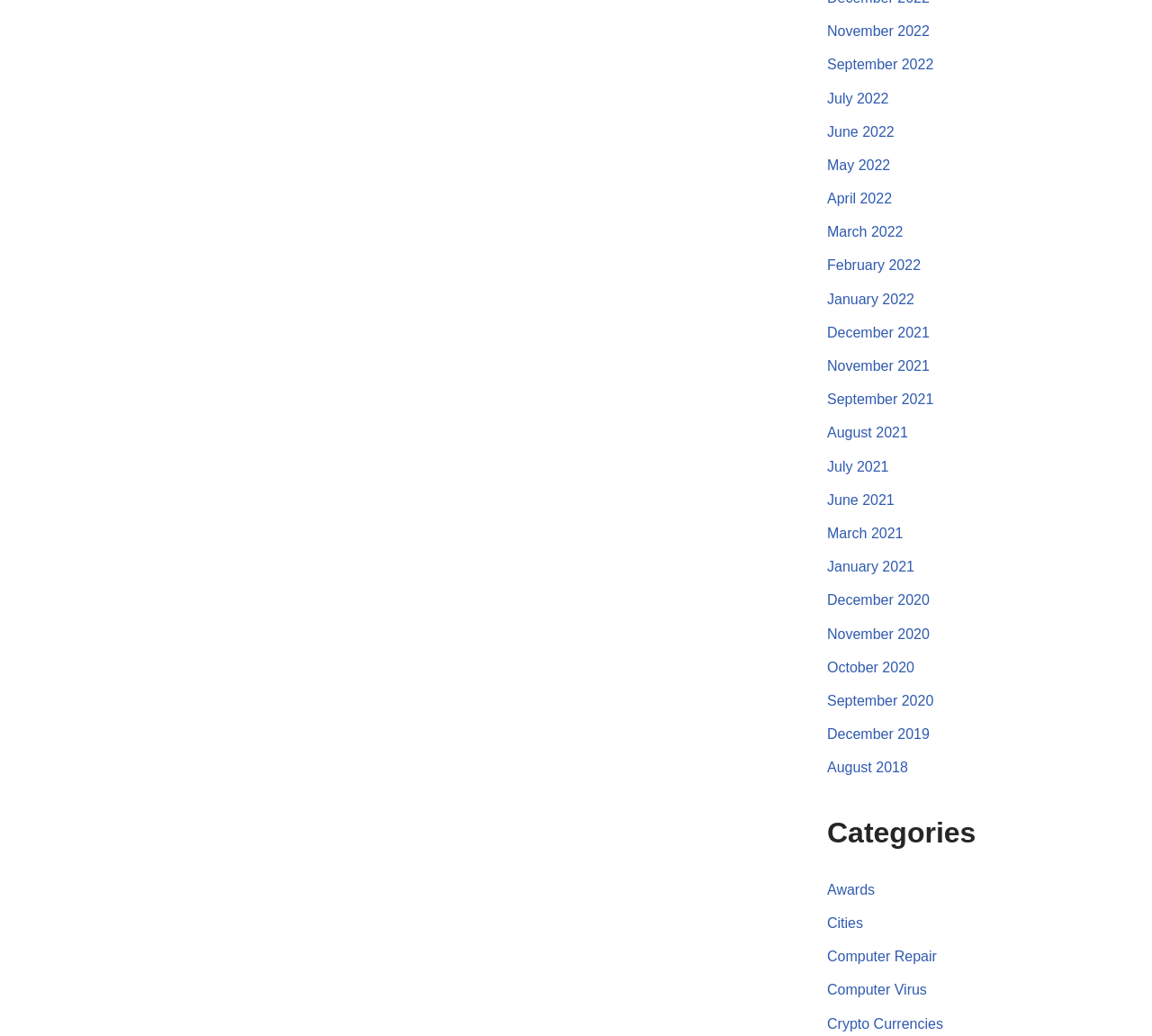Locate the bounding box coordinates of the clickable region necessary to complete the following instruction: "Learn about Computer Repair". Provide the coordinates in the format of four float numbers between 0 and 1, i.e., [left, top, right, bottom].

[0.718, 0.916, 0.813, 0.931]